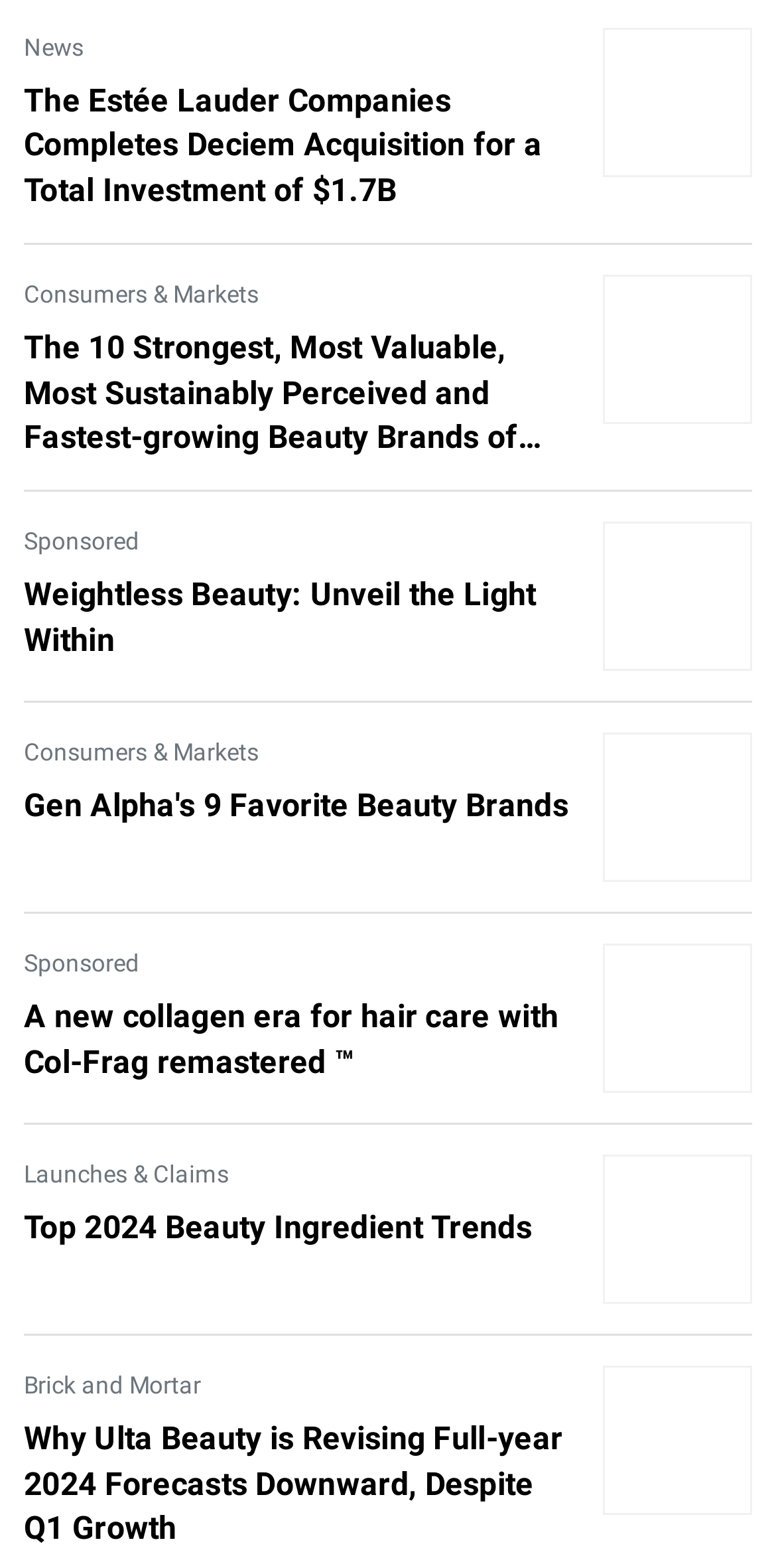Reply to the question with a single word or phrase:
How many headings are on this webpage?

7